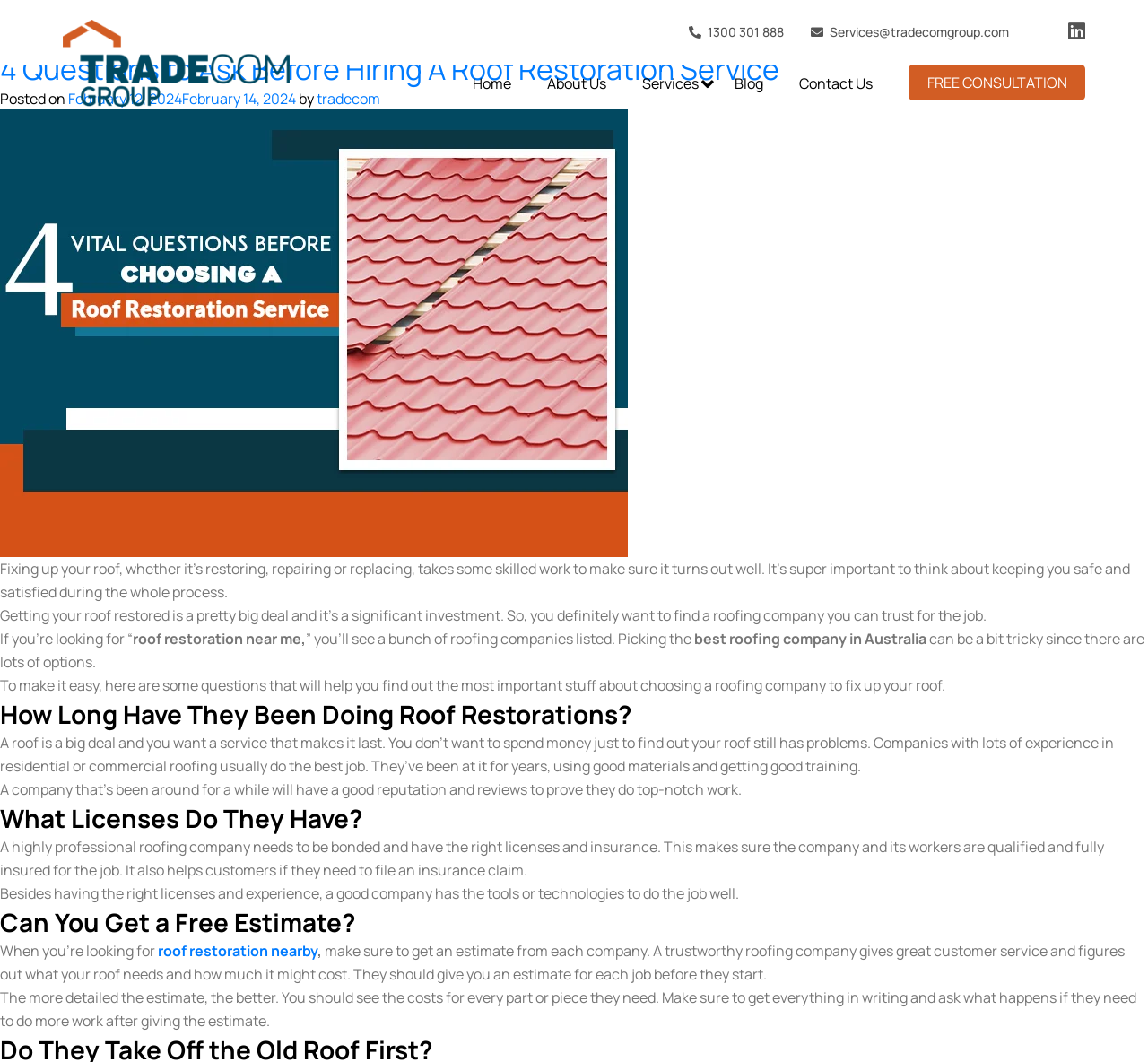Identify and generate the primary title of the webpage.

Tag: roof restoration